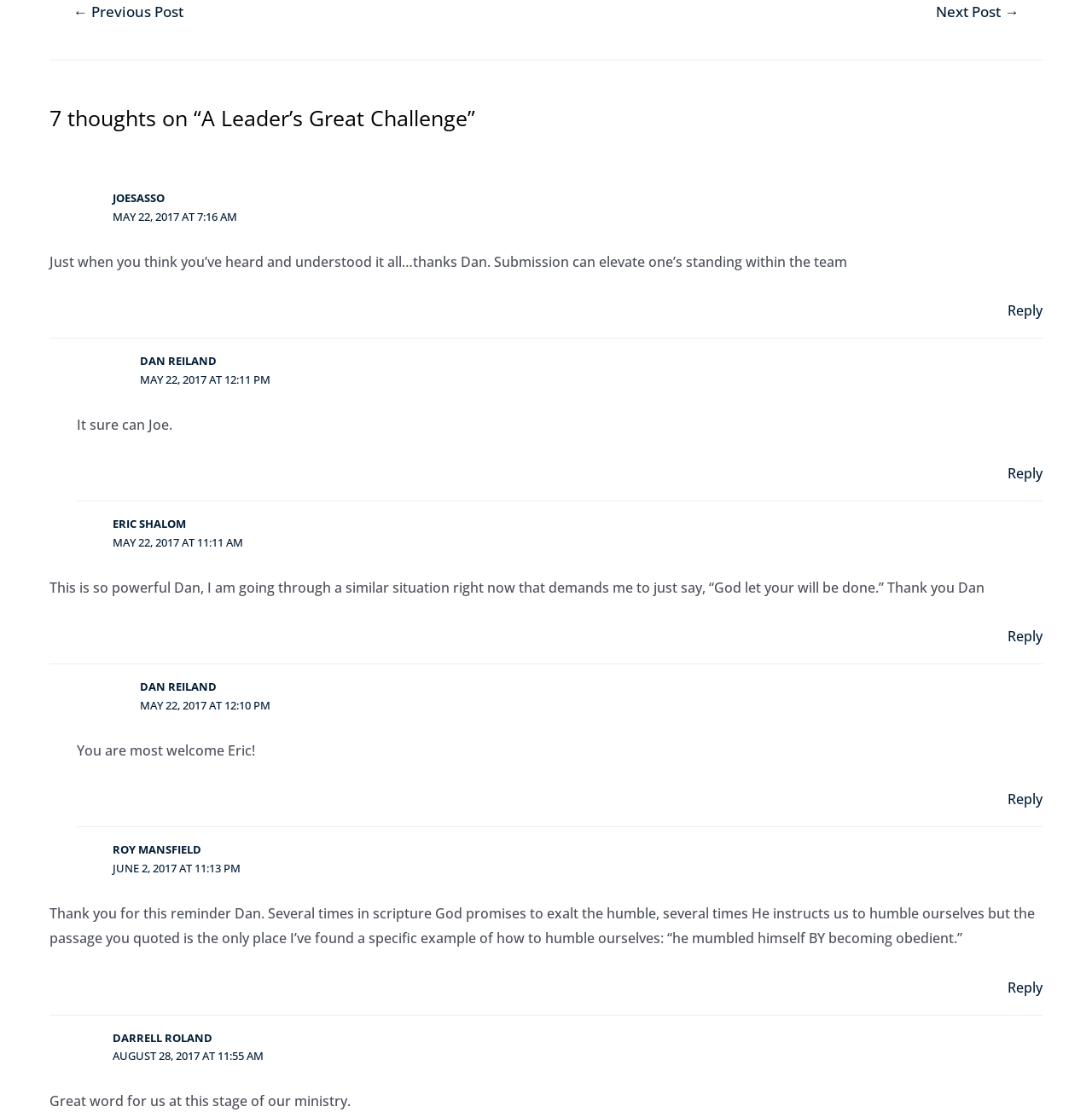Please locate the bounding box coordinates of the element that needs to be clicked to achieve the following instruction: "Reply to JoeSasso". The coordinates should be four float numbers between 0 and 1, i.e., [left, top, right, bottom].

[0.923, 0.271, 0.955, 0.288]